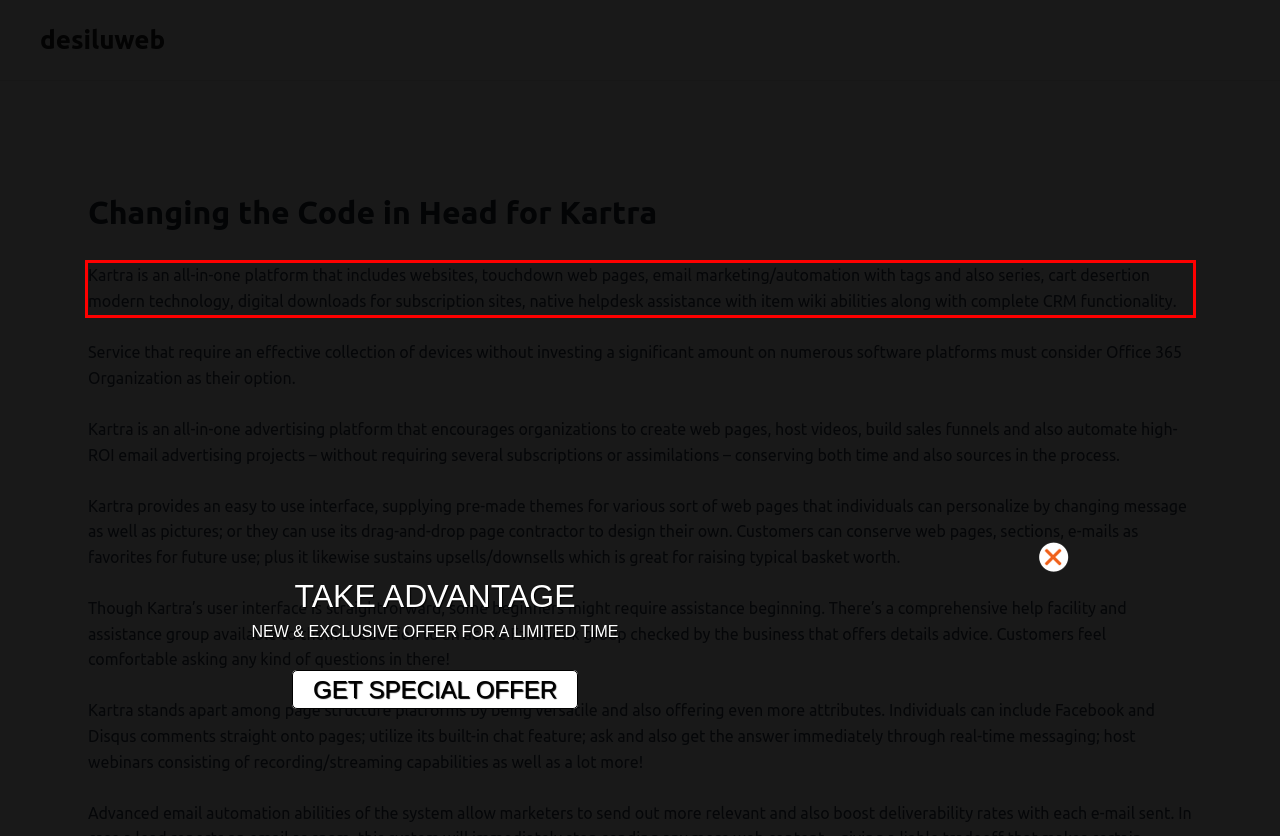Perform OCR on the text inside the red-bordered box in the provided screenshot and output the content.

Kartra is an all-in-one platform that includes websites, touchdown web pages, email marketing/automation with tags and also series, cart desertion modern technology, digital downloads for subscription sites, native helpdesk assistance with item wiki abilities along with complete CRM functionality.